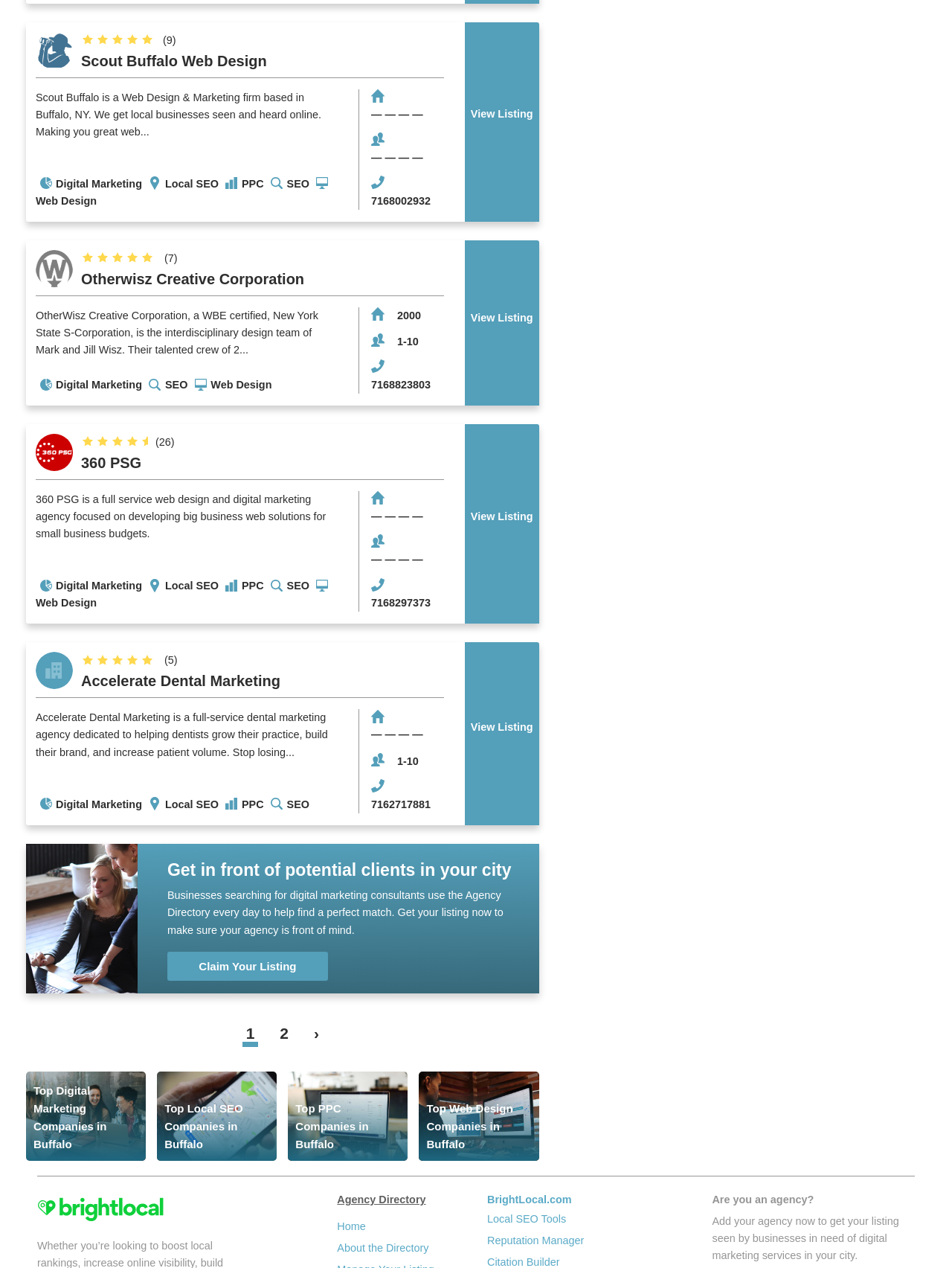Find the bounding box coordinates for the UI element that matches this description: "7168002932".

[0.39, 0.154, 0.452, 0.163]